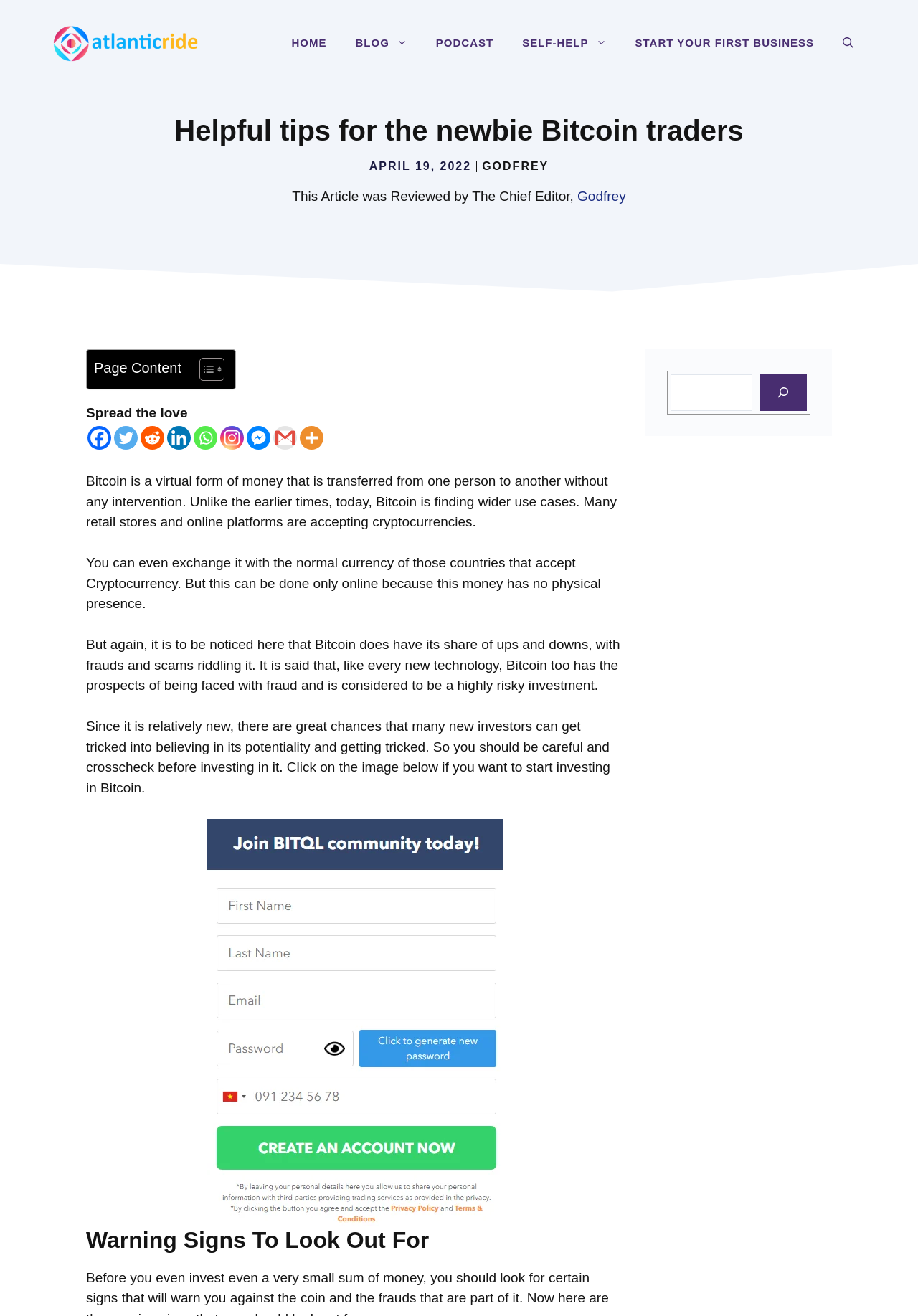What is the name of the website?
Refer to the image and offer an in-depth and detailed answer to the question.

The name of the website can be found in the banner section at the top of the webpage, where it says 'AtlanticRide'.